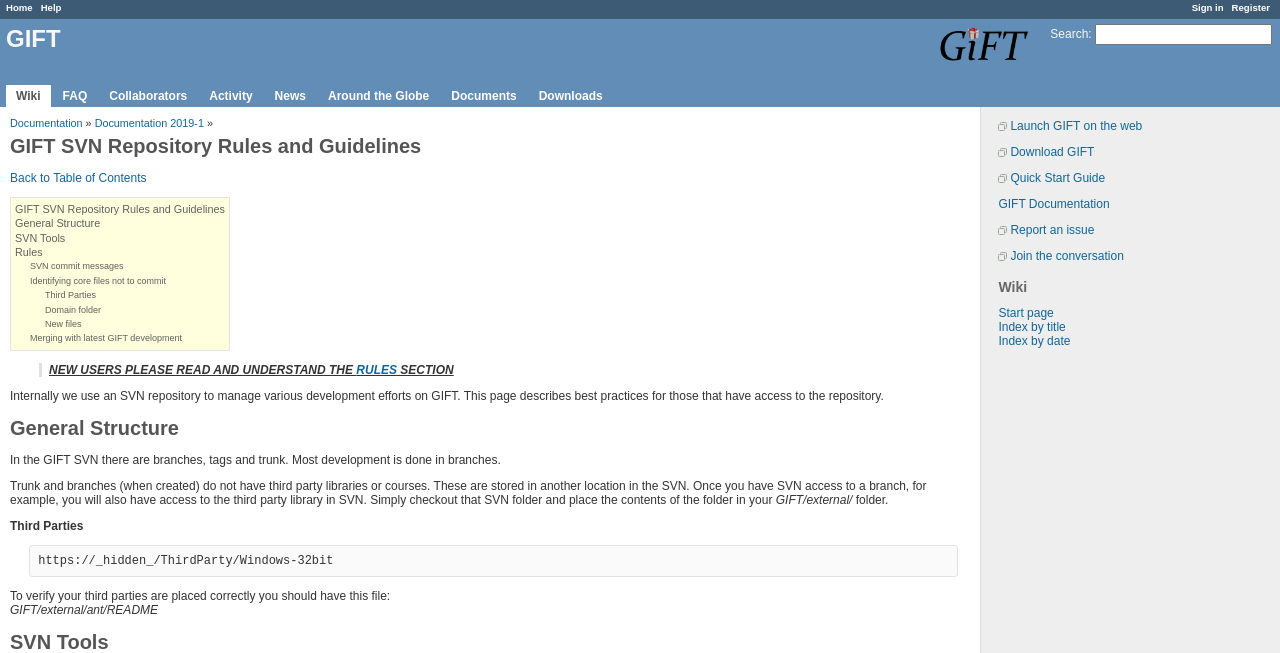Given the webpage screenshot and the description, determine the bounding box coordinates (top-left x, top-left y, bottom-right x, bottom-right y) that define the location of the UI element matching this description: Domain folder

[0.035, 0.466, 0.079, 0.482]